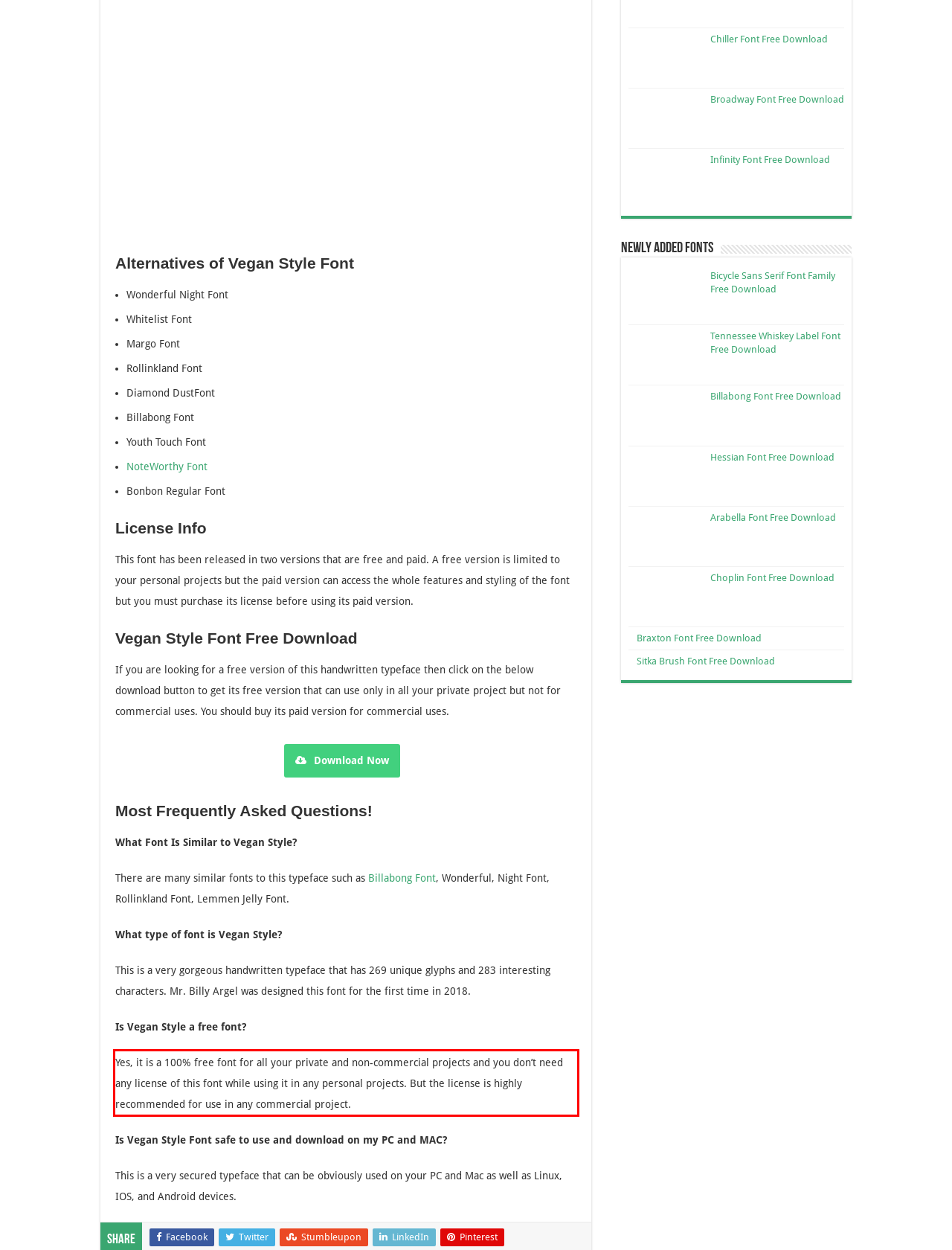In the screenshot of the webpage, find the red bounding box and perform OCR to obtain the text content restricted within this red bounding box.

Yes, it is a 100% free font for all your private and non-commercial projects and you don’t need any license of this font while using it in any personal projects. But the license is highly recommended for use in any commercial project.